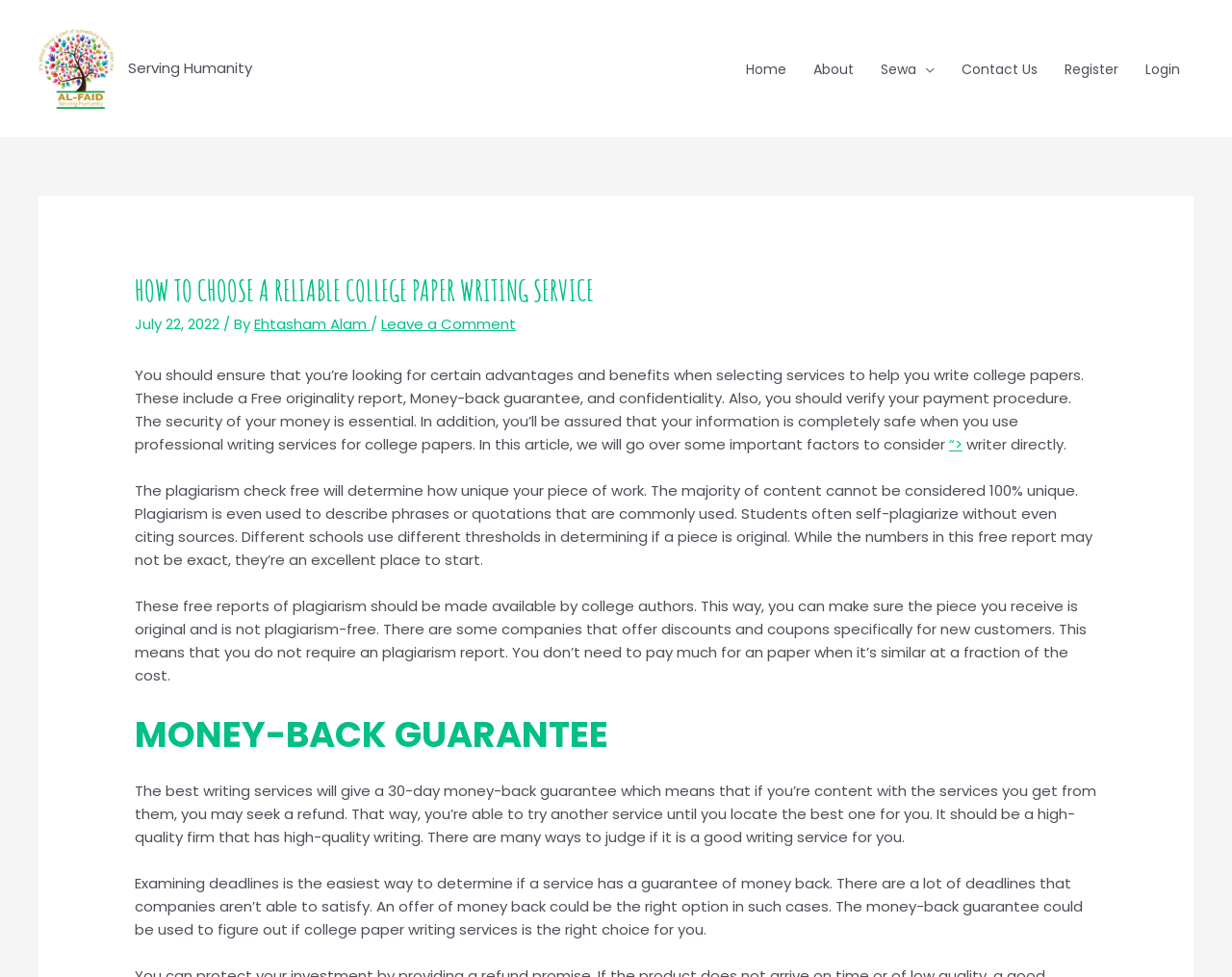Pinpoint the bounding box coordinates of the clickable element to carry out the following instruction: "Click on the 'Home' link."

[0.595, 0.036, 0.649, 0.105]